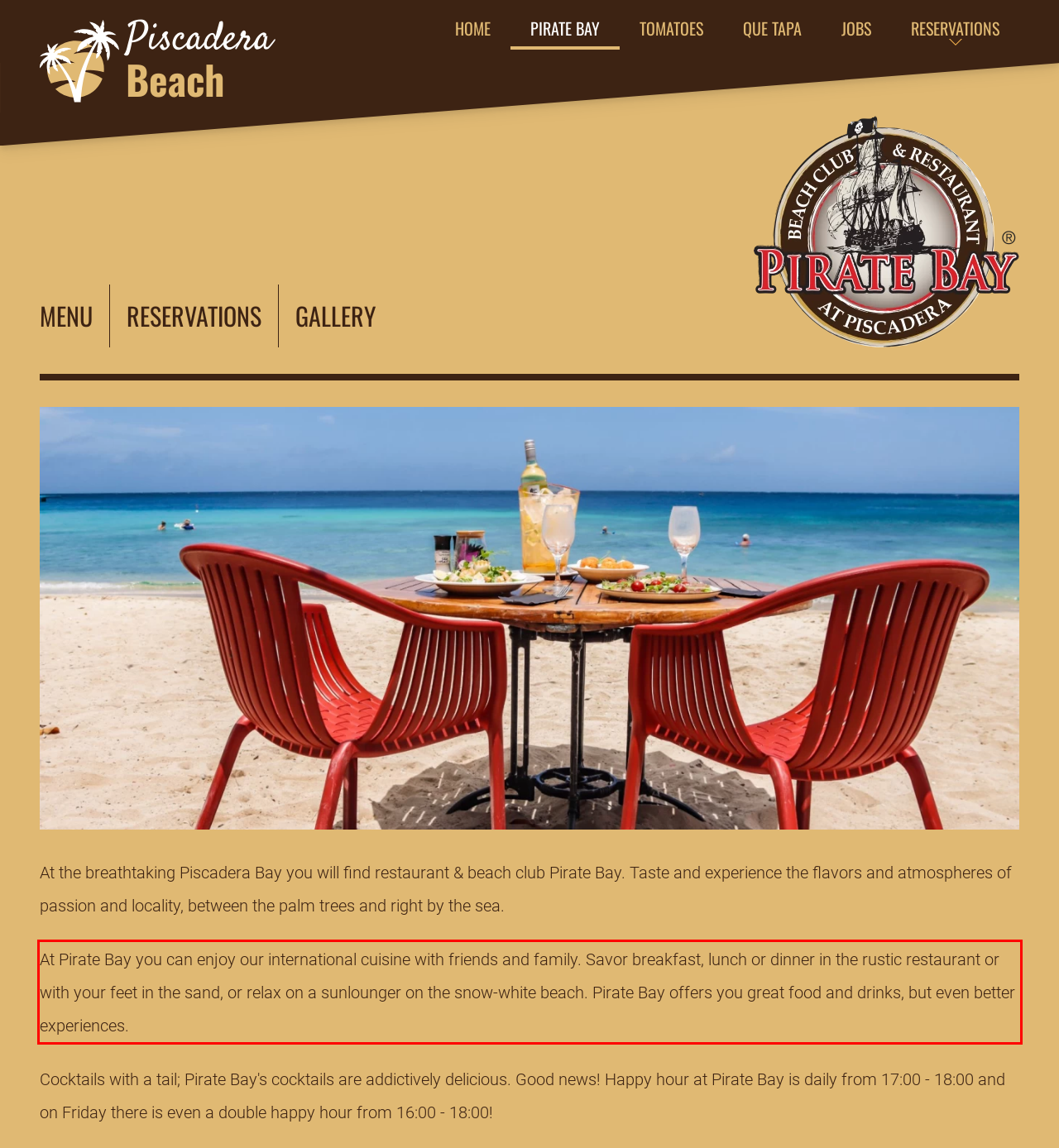You are given a screenshot of a webpage with a UI element highlighted by a red bounding box. Please perform OCR on the text content within this red bounding box.

At Pirate Bay you can enjoy our international cuisine with friends and family. Savor breakfast, lunch or dinner in the rustic restaurant or with your feet in the sand, or relax on a sunlounger on the snow-white beach. Pirate Bay offers you great food and drinks, but even better experiences.